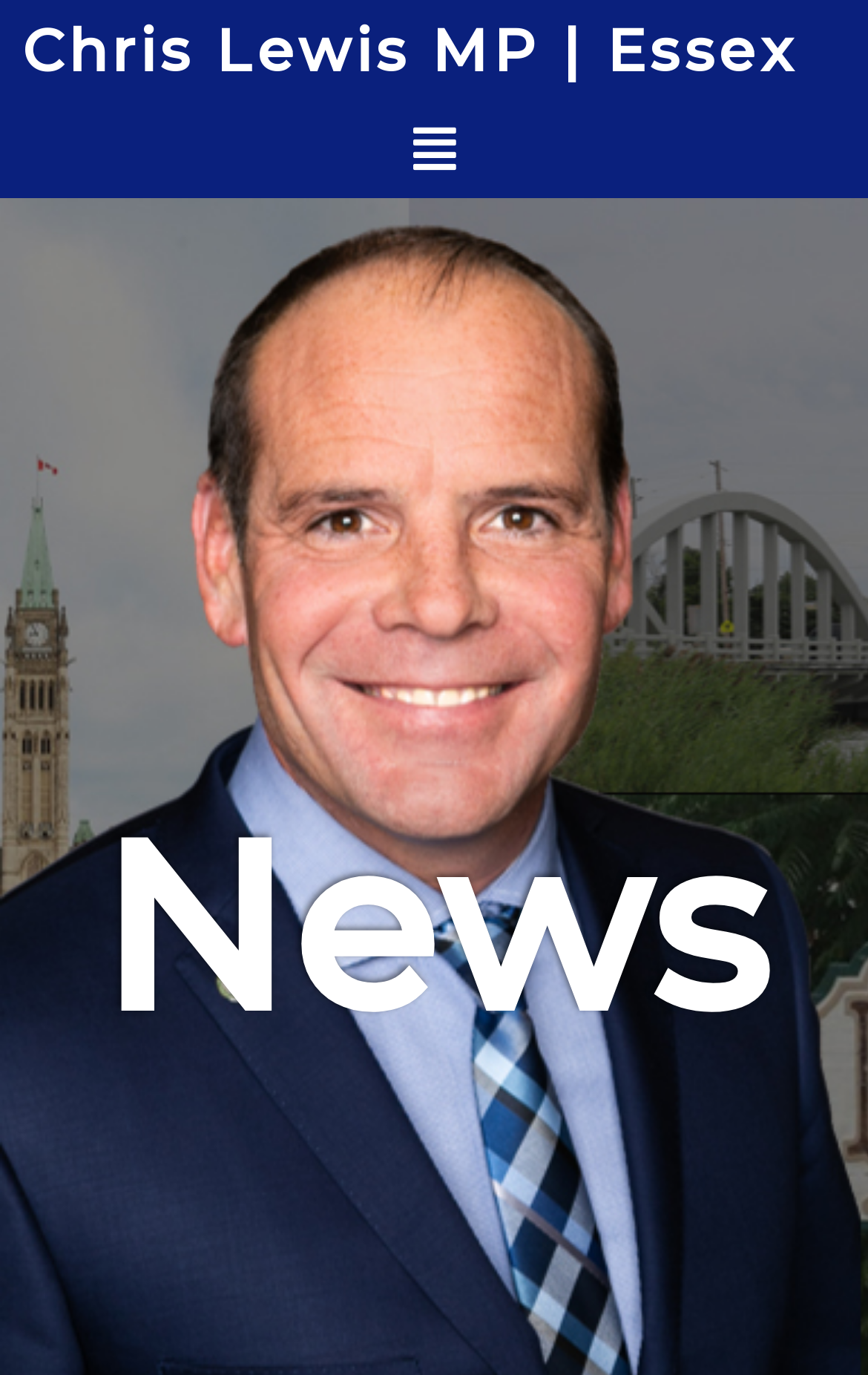Using the description: "Who’s My Legislator?", identify the bounding box of the corresponding UI element in the screenshot.

None